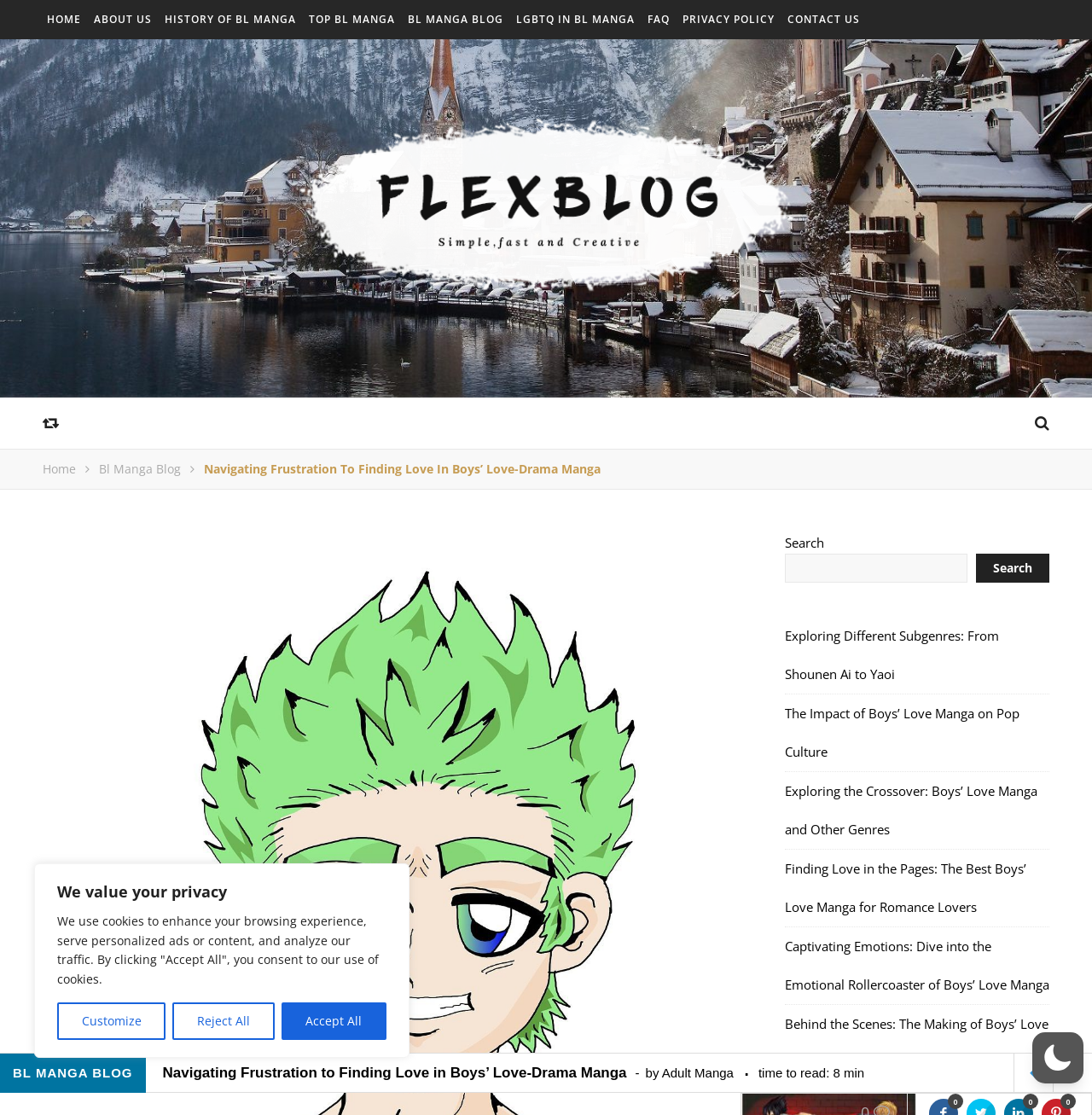From the given element description: "LGBTQ In BL Manga", find the bounding box for the UI element. Provide the coordinates as four float numbers between 0 and 1, in the order [left, top, right, bottom].

[0.469, 0.0, 0.585, 0.035]